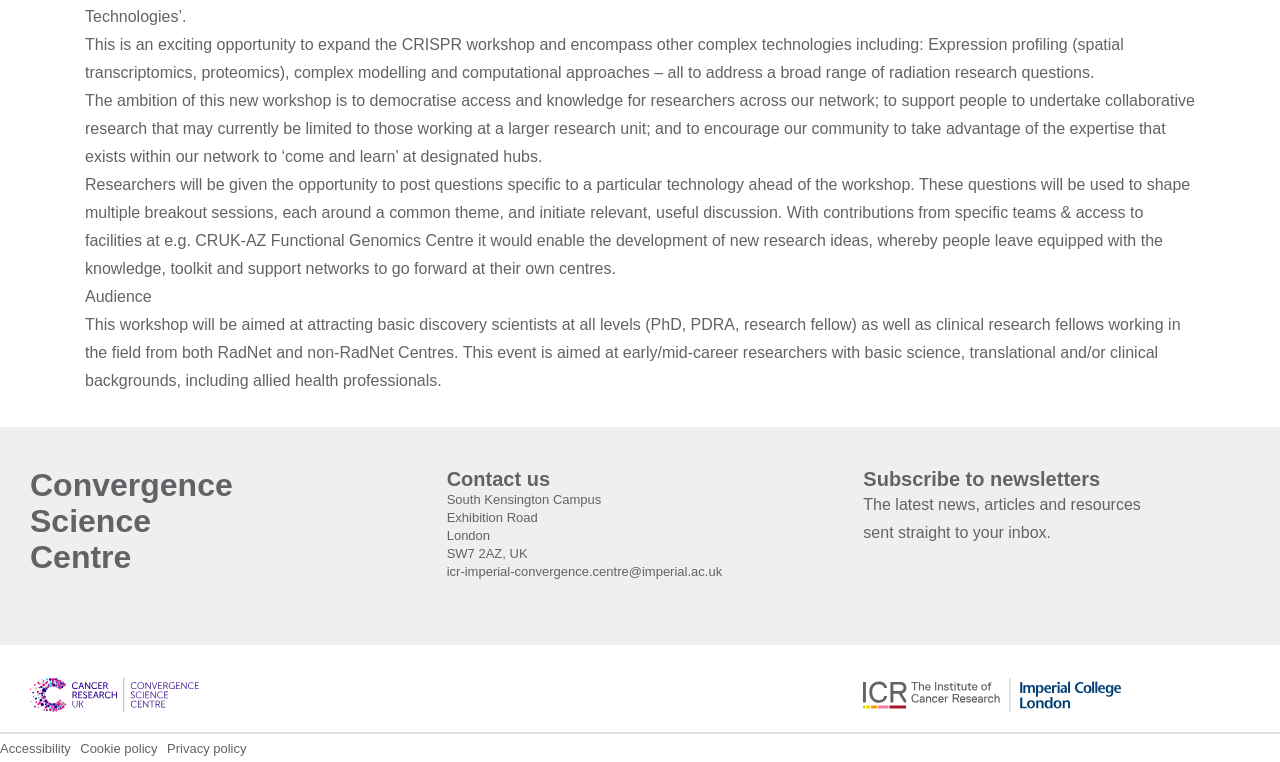From the webpage screenshot, identify the region described by Accessibility. Provide the bounding box coordinates as (top-left x, top-left y, bottom-right x, bottom-right y), with each value being a floating point number between 0 and 1.

[0.0, 0.972, 0.059, 0.992]